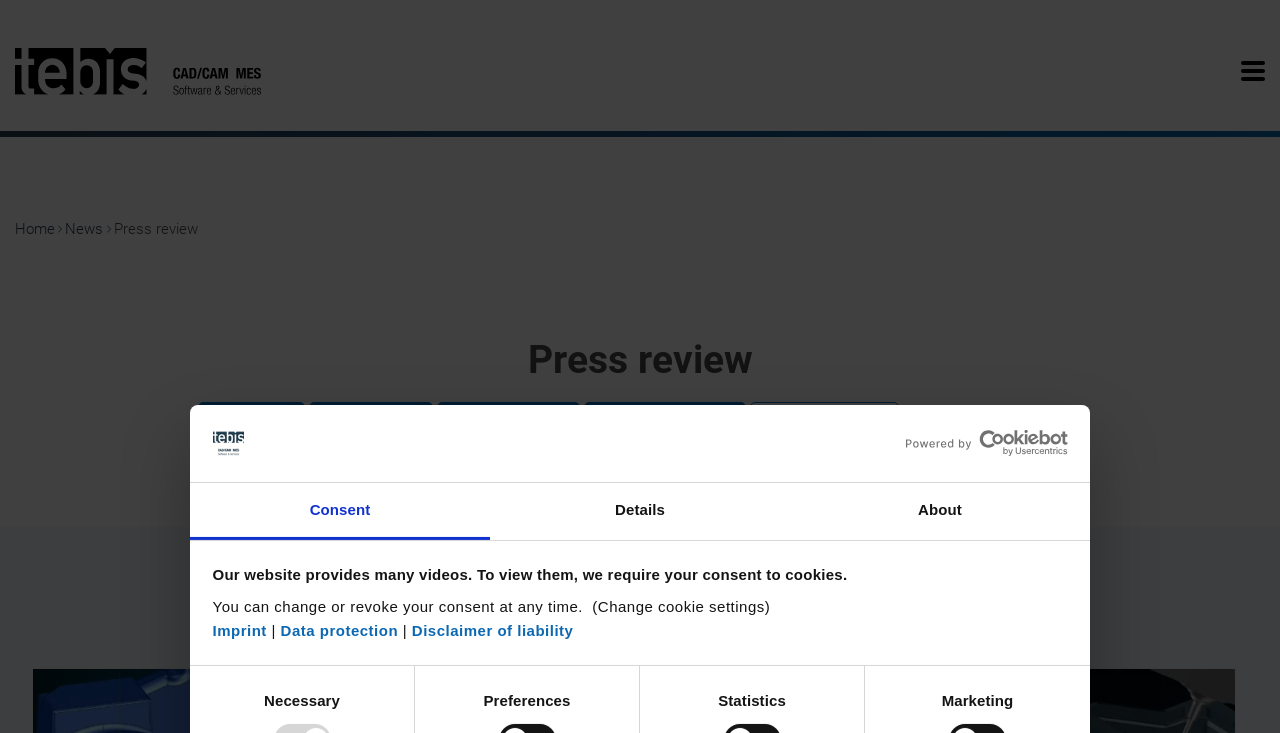Based on the element description, predict the bounding box coordinates (top-left x, top-left y, bottom-right x, bottom-right y) for the UI element in the screenshot: Imprint

[0.166, 0.848, 0.208, 0.872]